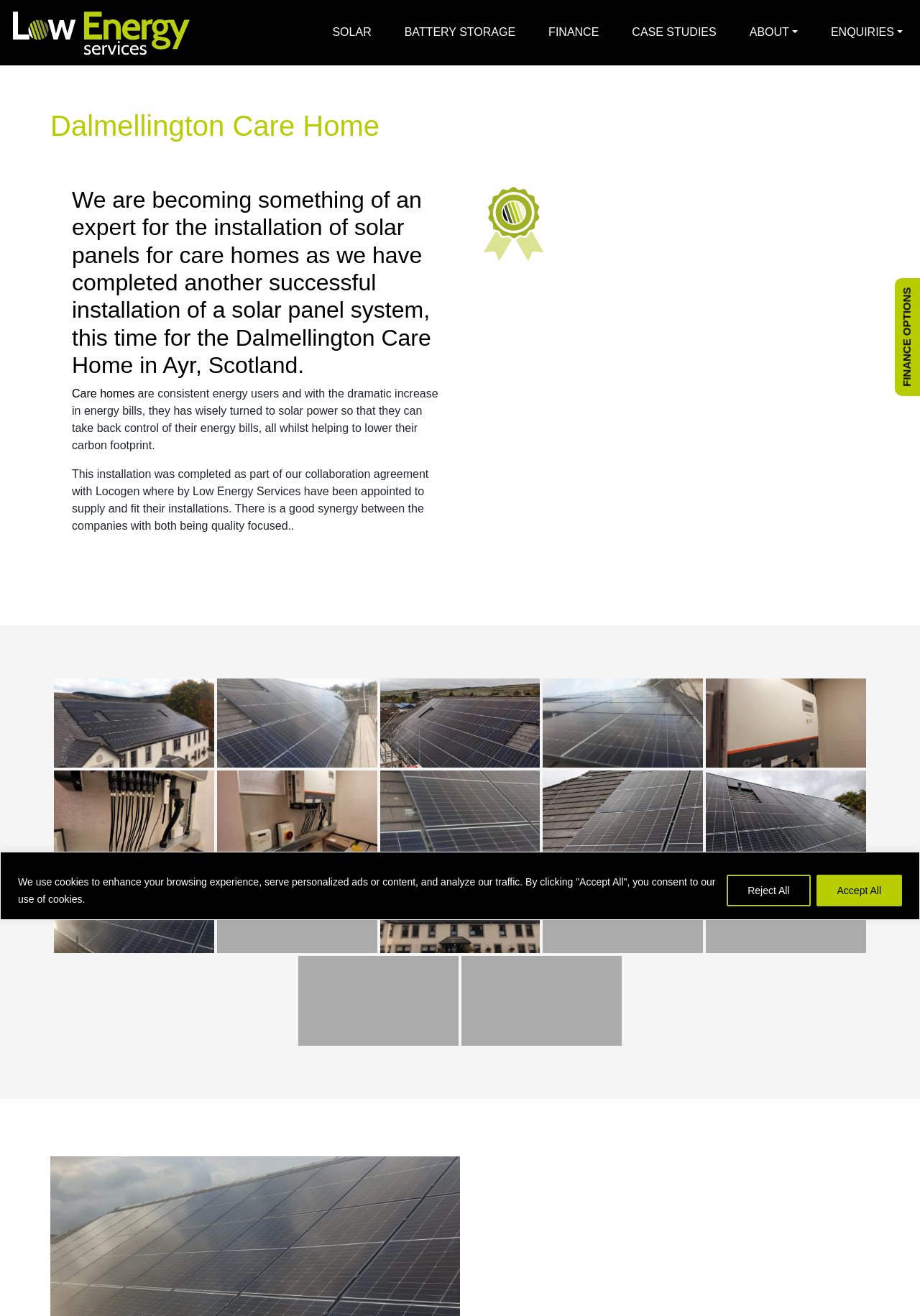What is the quality focus of Low Energy Services?
Based on the image, give a one-word or short phrase answer.

Guaranteed quality service